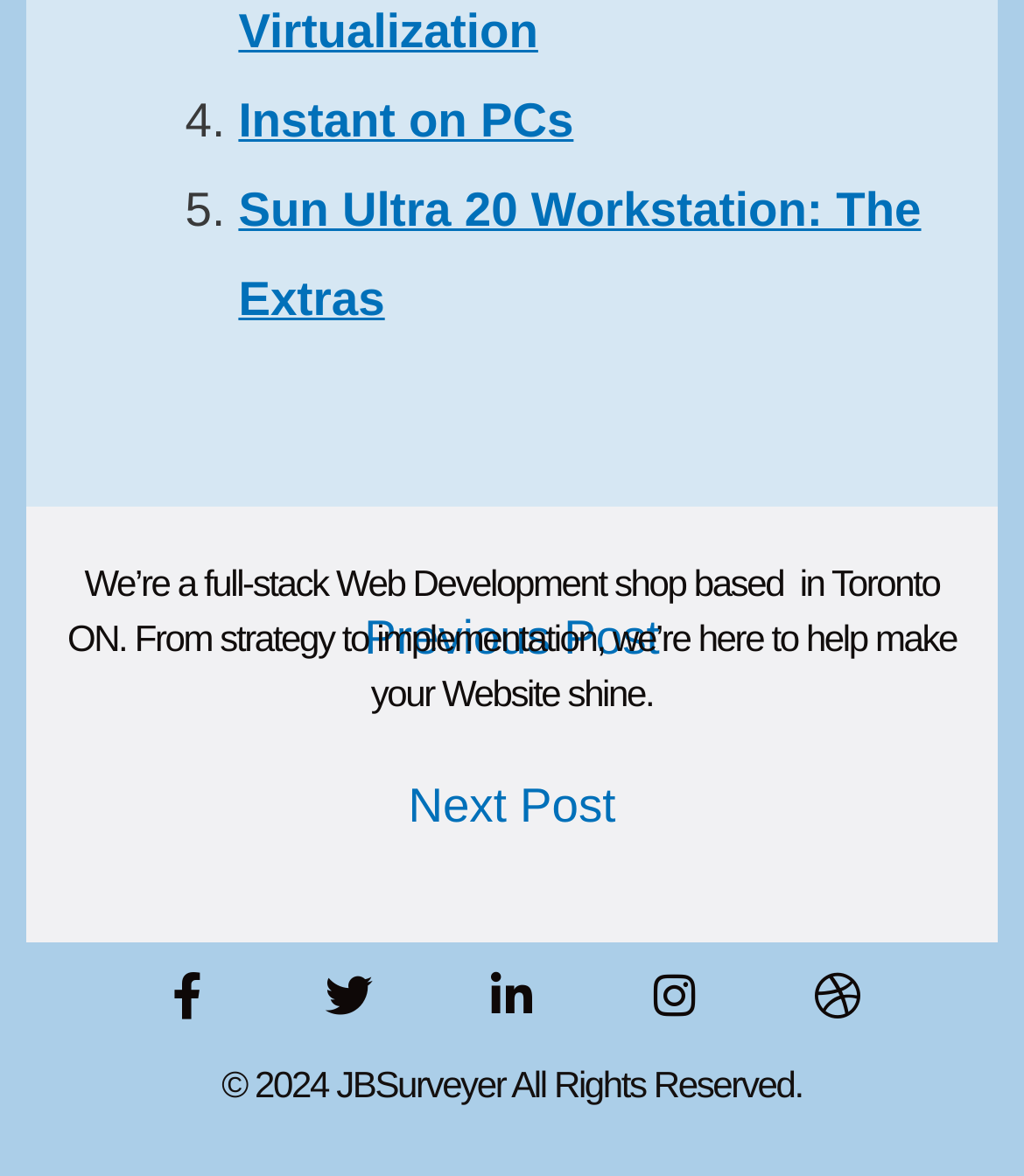Please identify the bounding box coordinates of the area I need to click to accomplish the following instruction: "View Sun Ultra 20 Workstation: The Extras".

[0.233, 0.153, 0.9, 0.276]